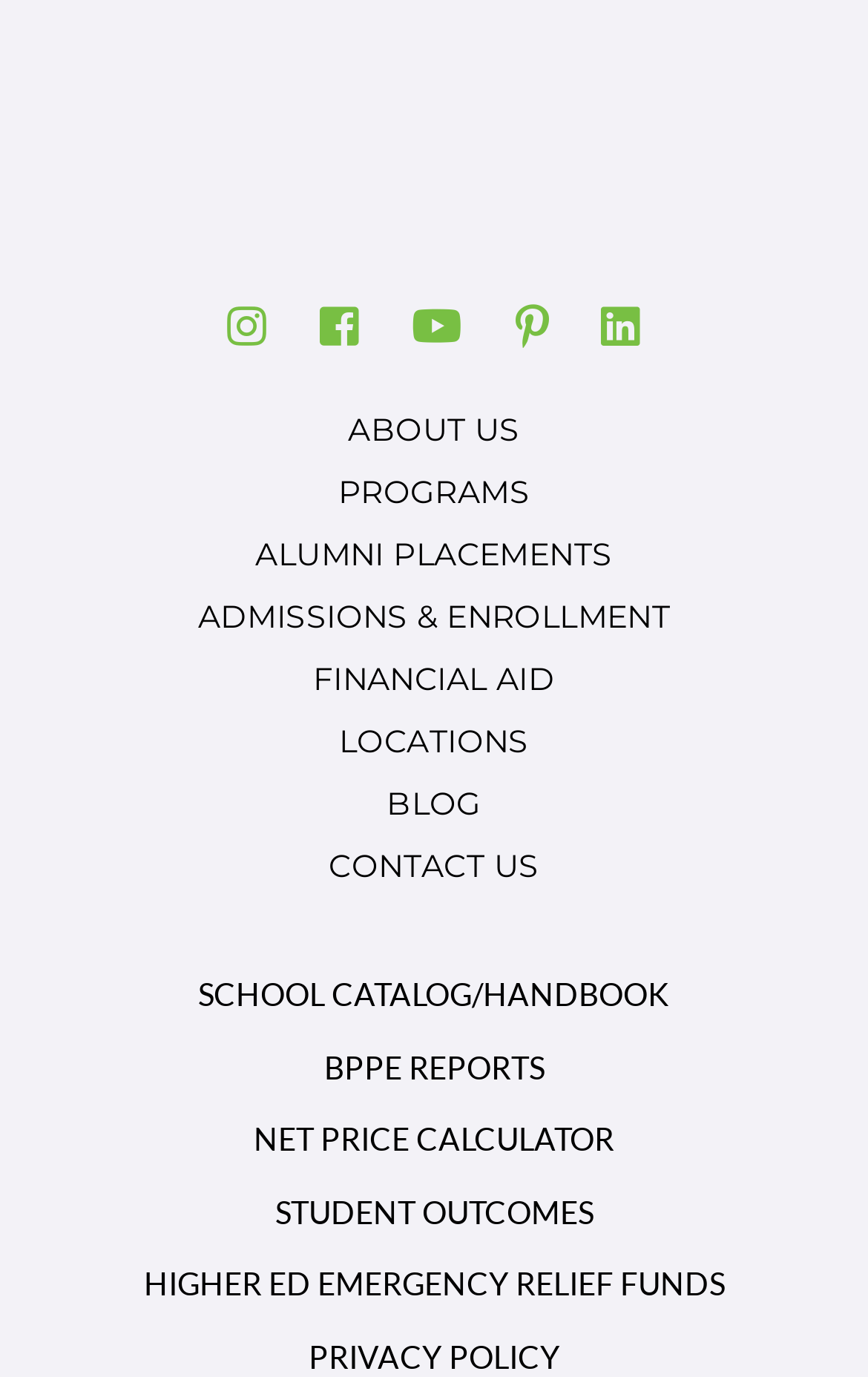Locate the bounding box coordinates of the clickable area needed to fulfill the instruction: "view the blog".

[0.228, 0.568, 0.772, 0.6]